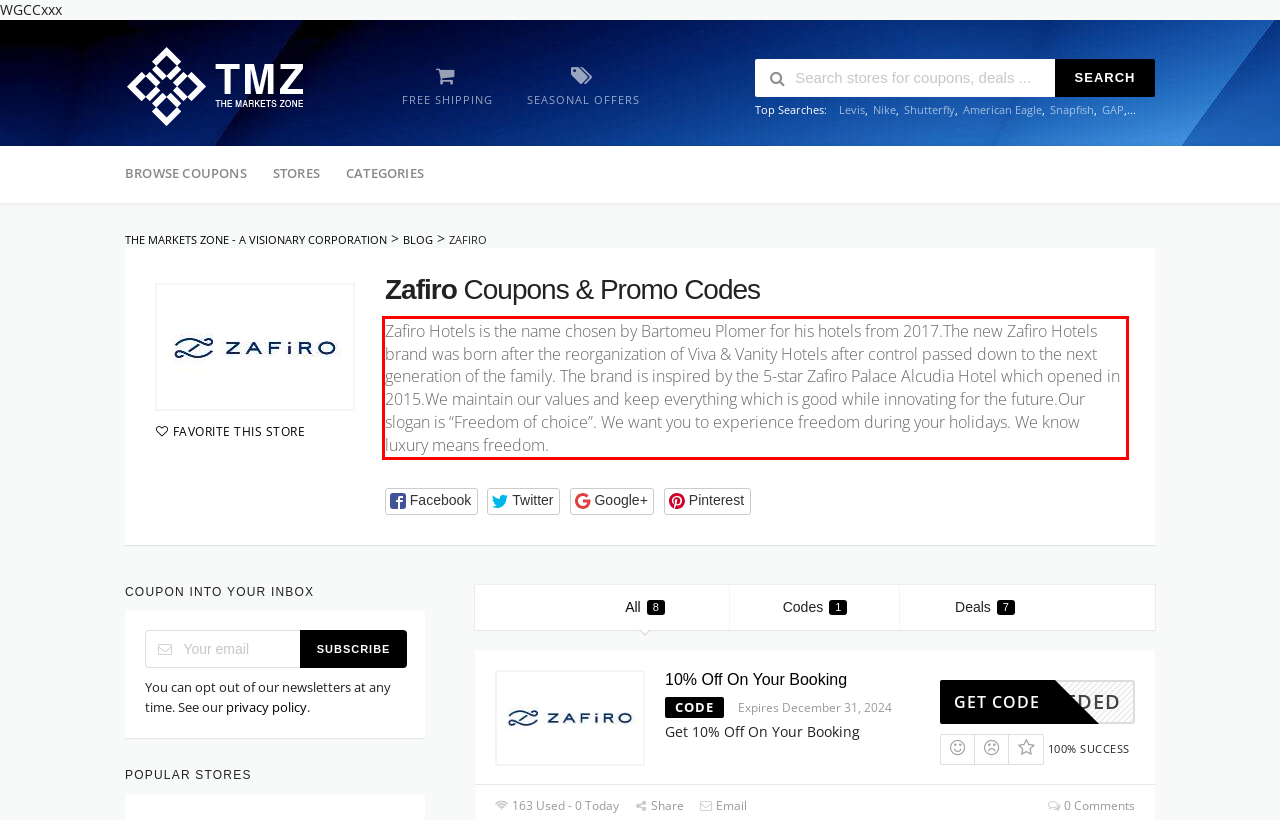Please examine the webpage screenshot containing a red bounding box and use OCR to recognize and output the text inside the red bounding box.

Zafiro Hotels is the name chosen by Bartomeu Plomer for his hotels from 2017.The new Zafiro Hotels brand was born after the reorganization of Viva & Vanity Hotels after control passed down to the next generation of the family. The brand is inspired by the 5-star Zafiro Palace Alcudia Hotel which opened in 2015.We maintain our values and keep everything which is good while innovating for the future.Our slogan is “Freedom of choice”. We want you to experience freedom during your holidays. We know luxury means freedom.